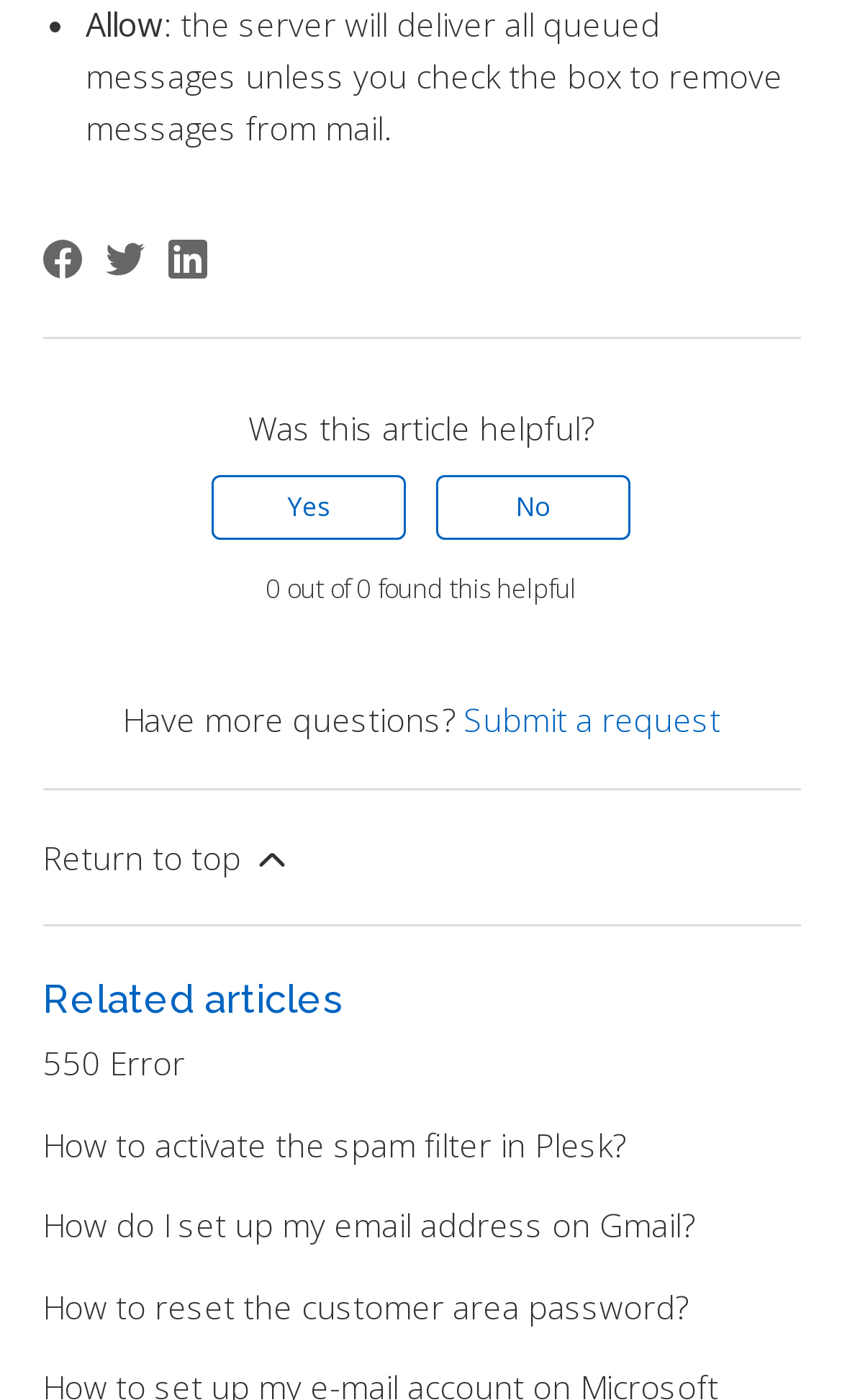Identify the bounding box coordinates of the region that needs to be clicked to carry out this instruction: "Rate this article as helpful". Provide these coordinates as four float numbers ranging from 0 to 1, i.e., [left, top, right, bottom].

[0.251, 0.339, 0.482, 0.385]